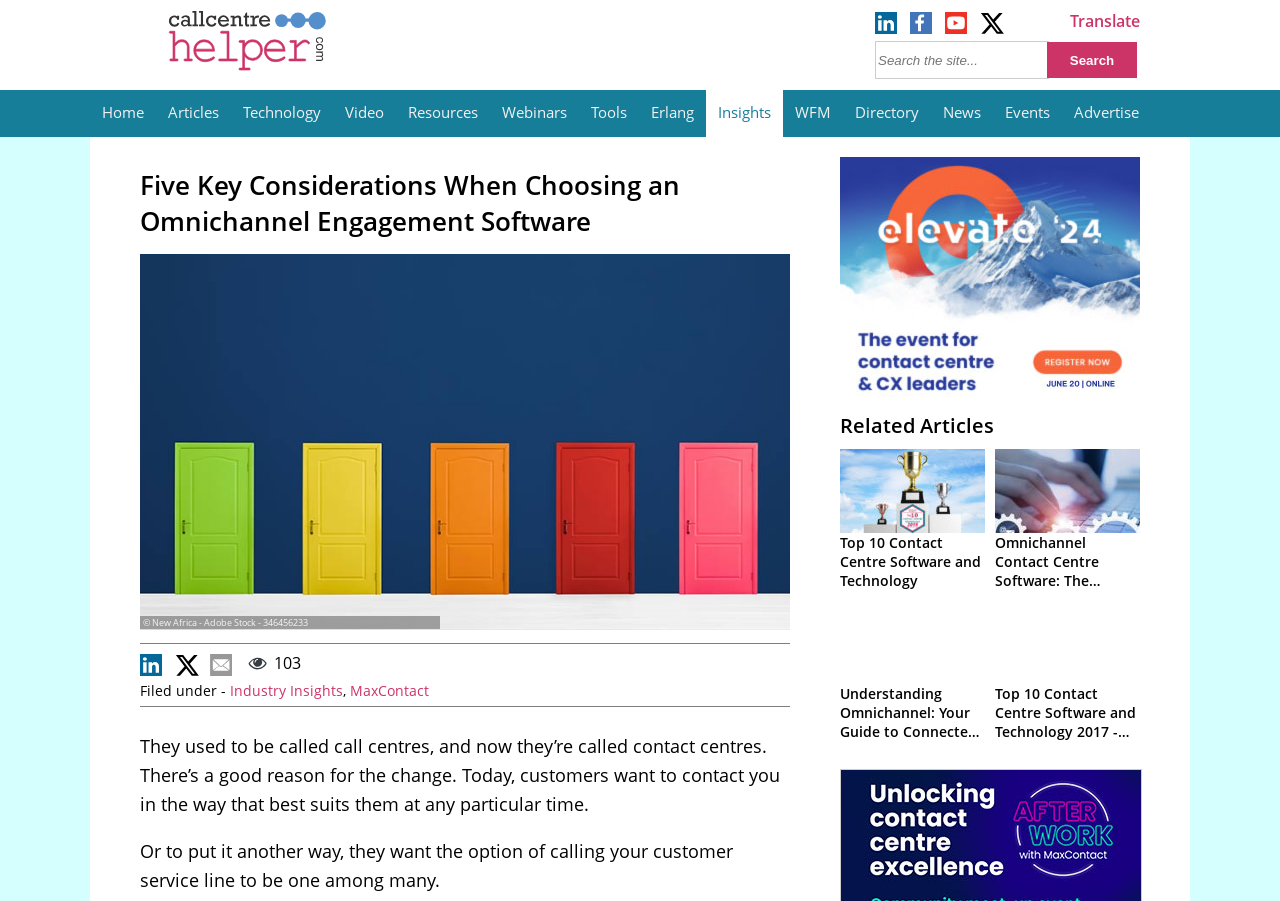Locate the bounding box coordinates of the area you need to click to fulfill this instruction: 'Search the site'. The coordinates must be in the form of four float numbers ranging from 0 to 1: [left, top, right, bottom].

[0.684, 0.046, 0.82, 0.088]